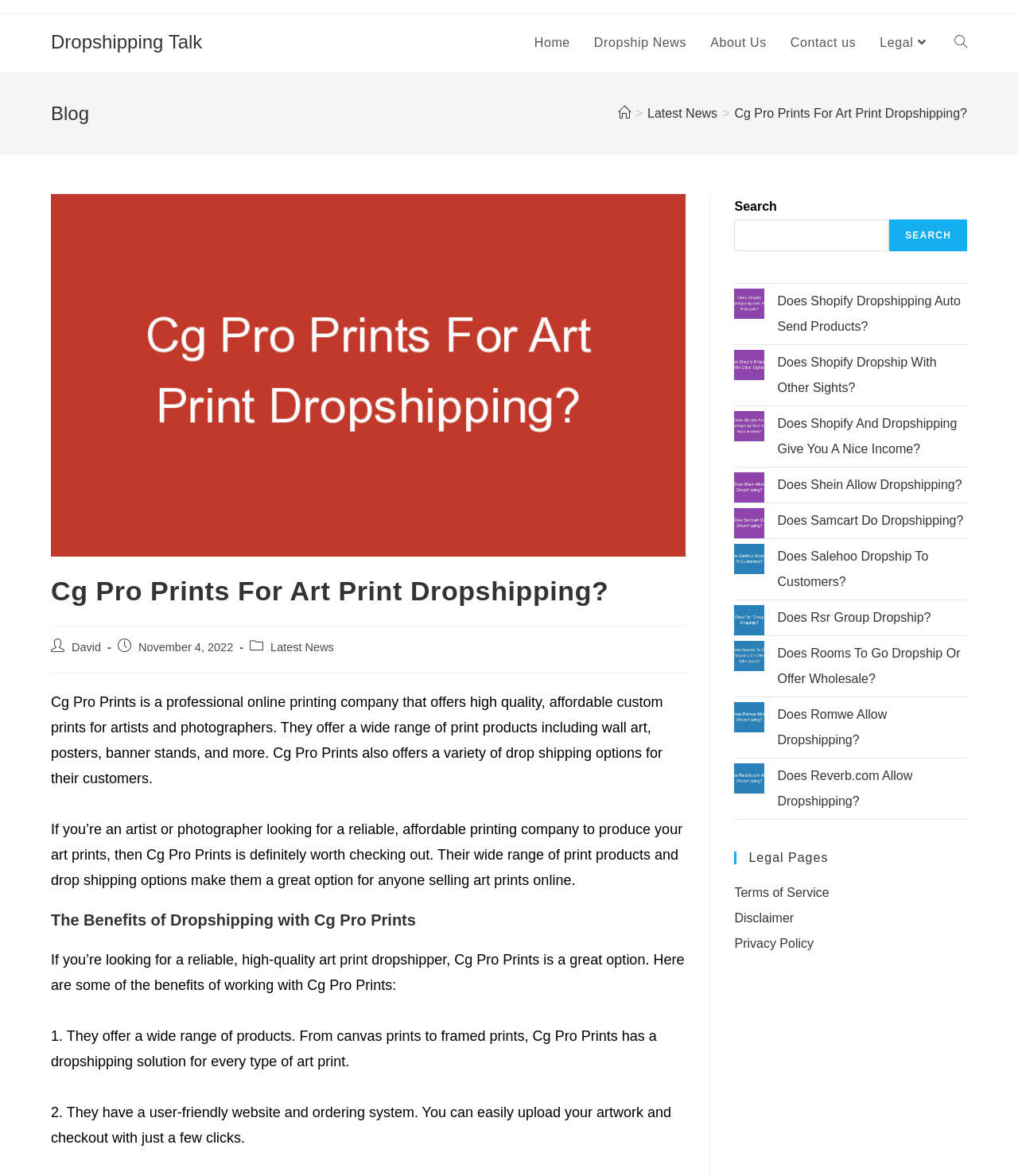What is the name of the printing company?
Please provide a single word or phrase as your answer based on the screenshot.

Cg Pro Prints